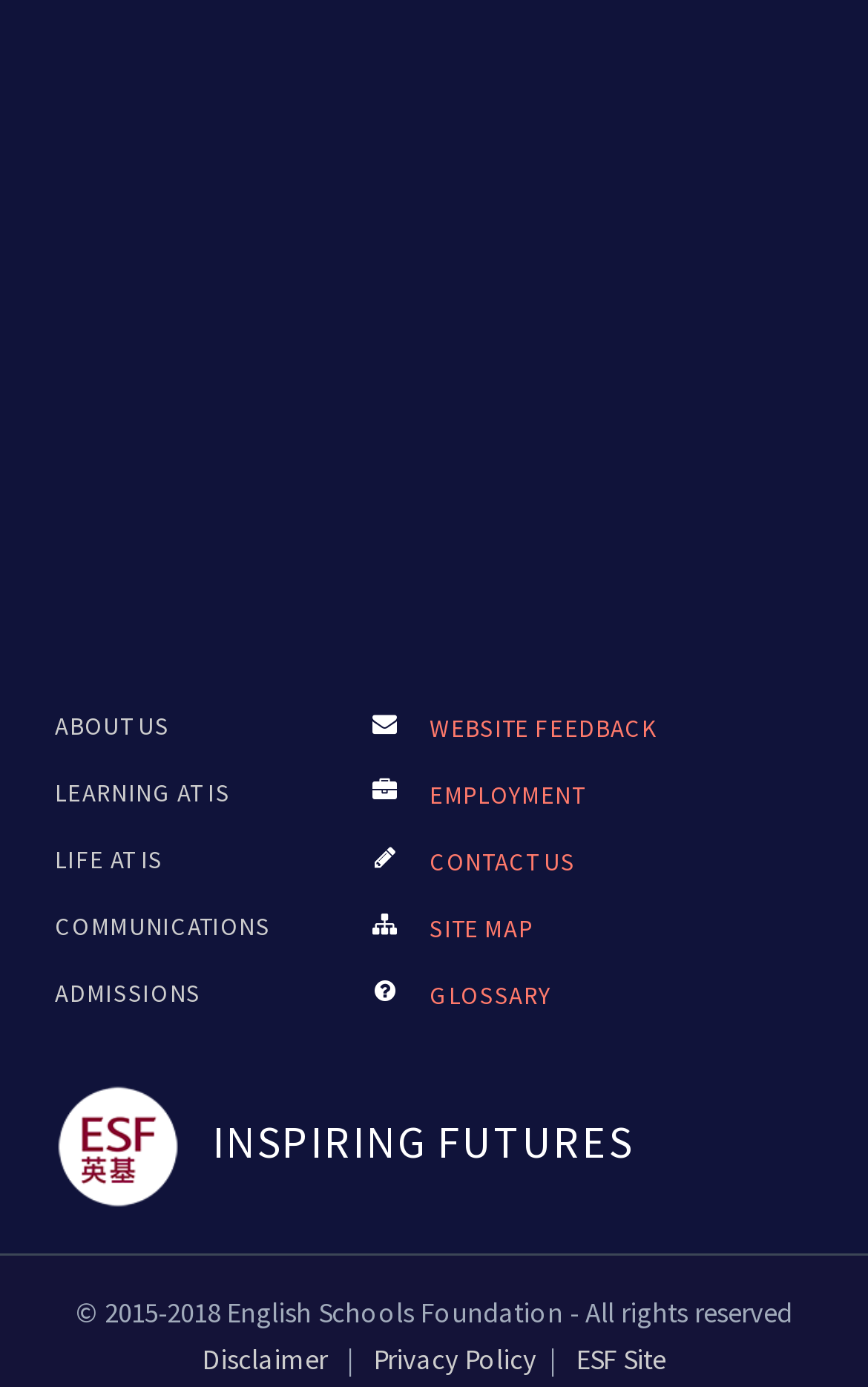Determine the bounding box coordinates of the element's region needed to click to follow the instruction: "contact us". Provide these coordinates as four float numbers between 0 and 1, formatted as [left, top, right, bottom].

[0.495, 0.609, 0.663, 0.632]